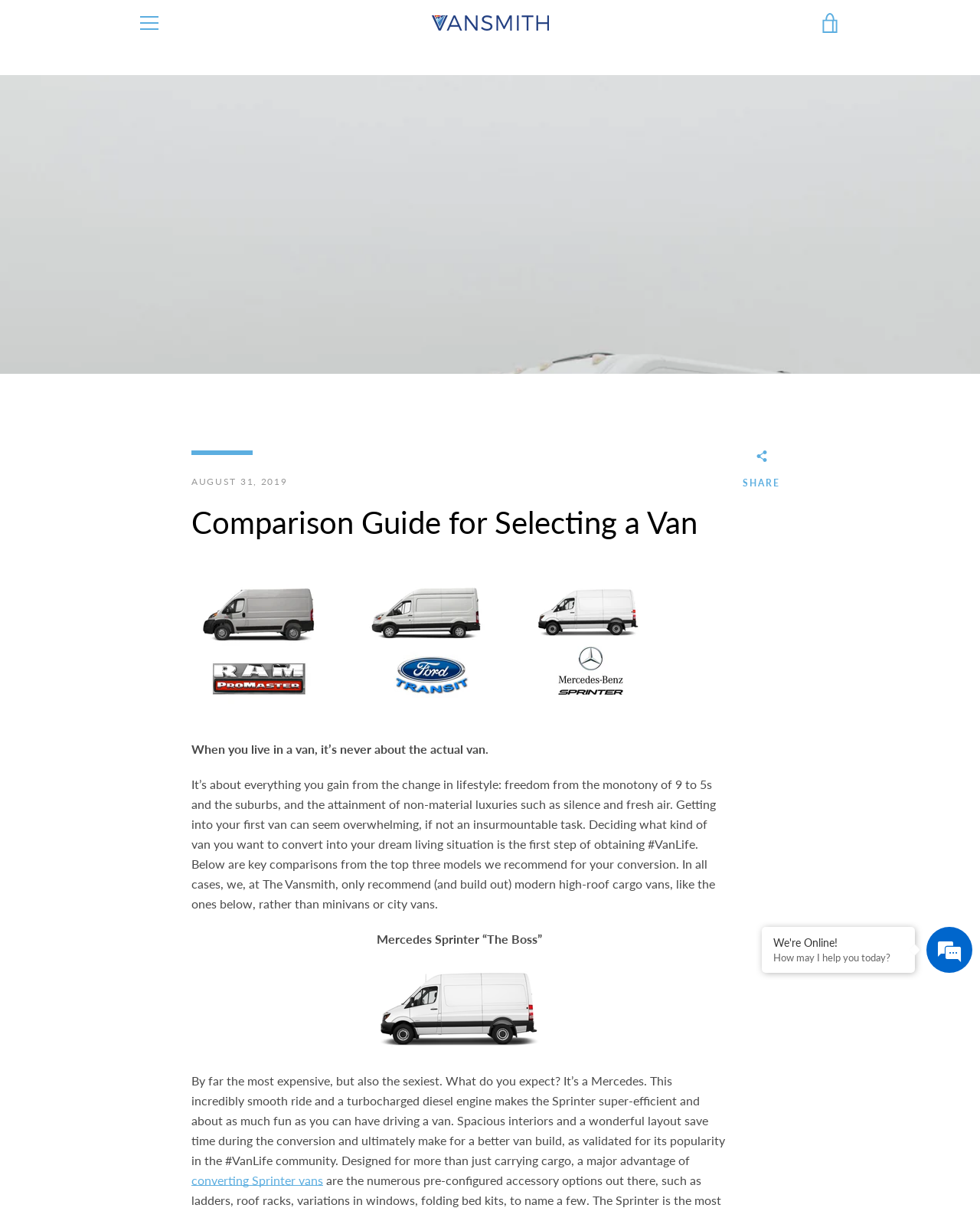Look at the image and write a detailed answer to the question: 
What is the date mentioned in the webpage?

I found the answer by examining the time element with the text 'AUGUST 31, 2019', which indicates a specific date.